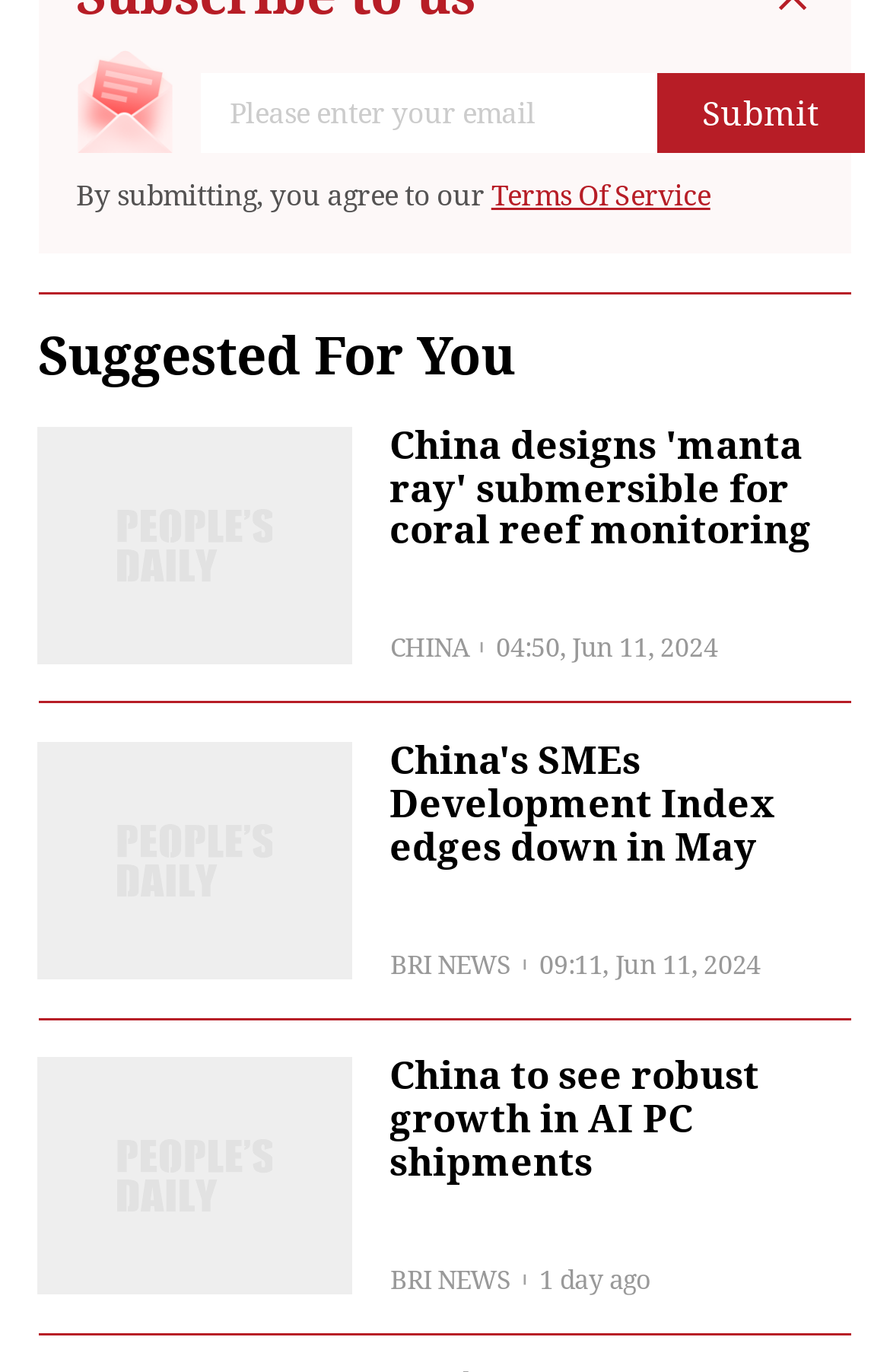Please answer the following question using a single word or phrase: 
What is the purpose of the textbox?

Enter email